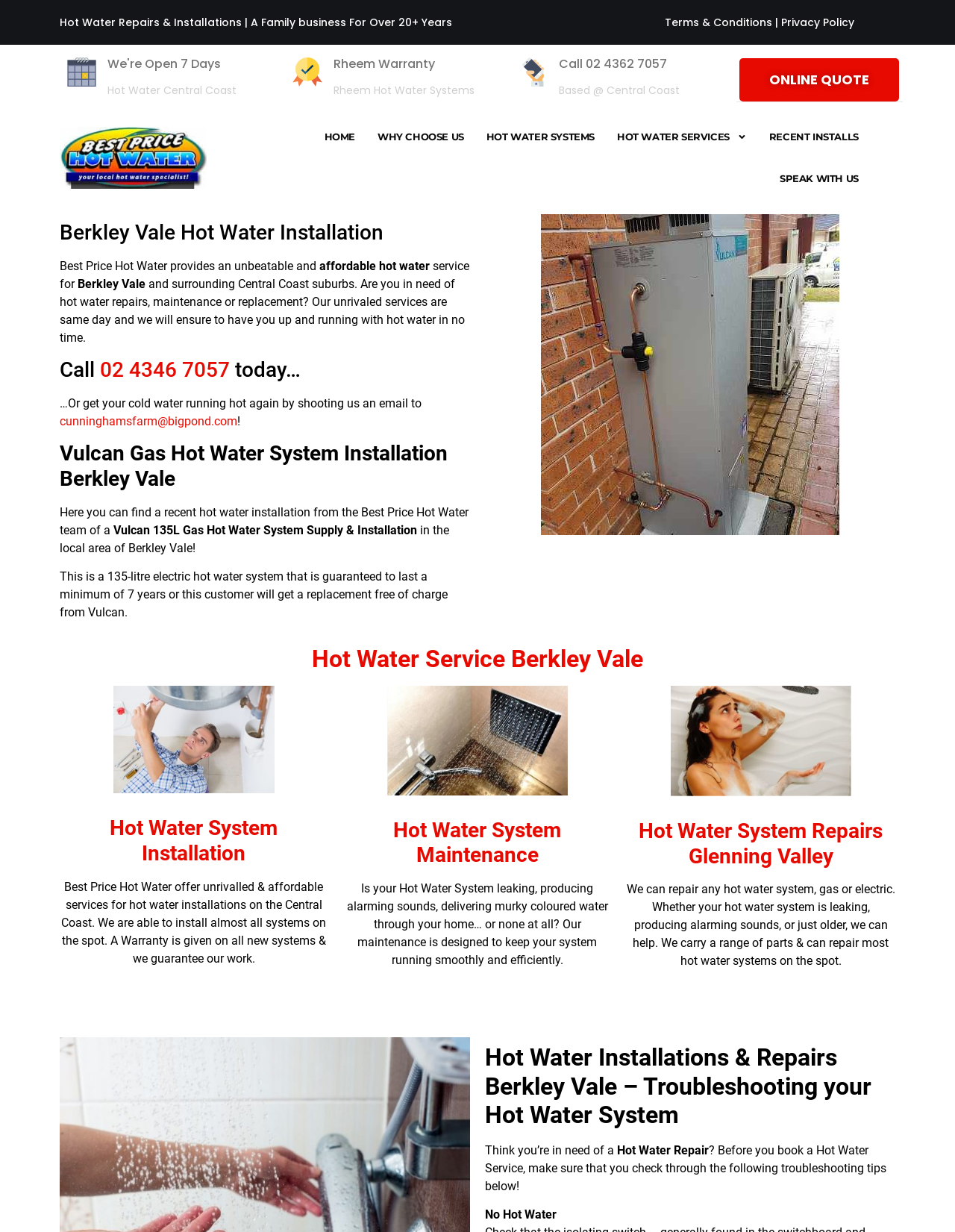Please provide a brief answer to the question using only one word or phrase: 
What type of hot water system is installed in Berkley Vale?

Vulcan 135L Gas Hot Water System